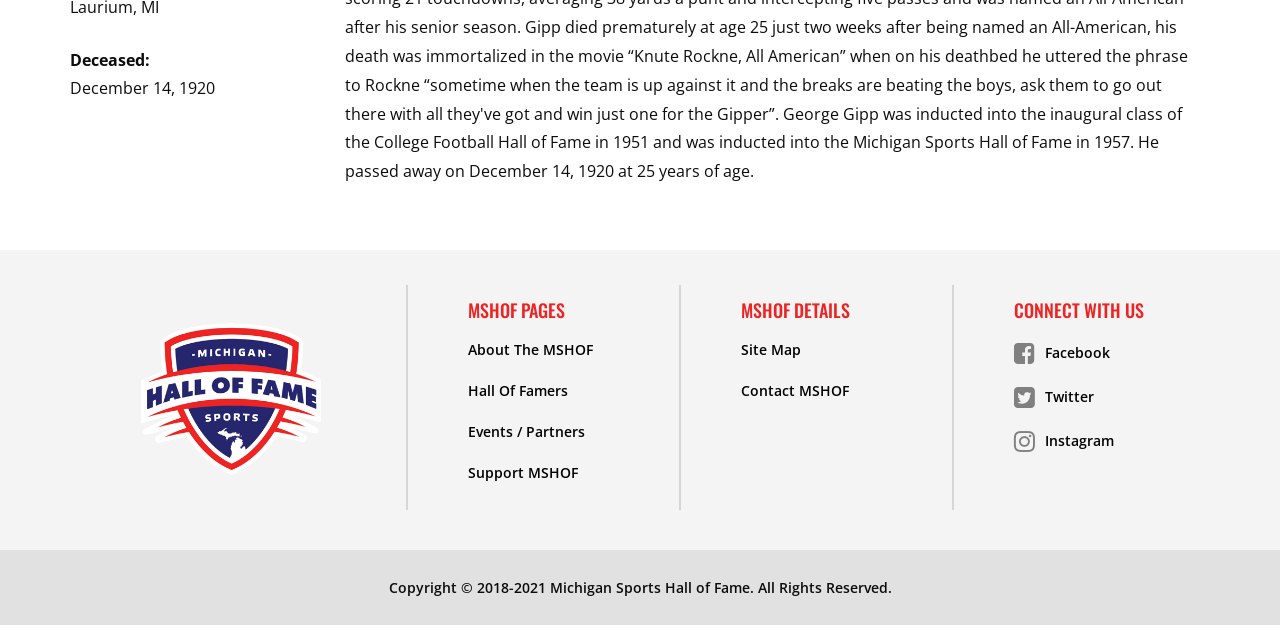Identify the bounding box of the HTML element described as: "Contact MSHOF".

[0.579, 0.59, 0.744, 0.63]